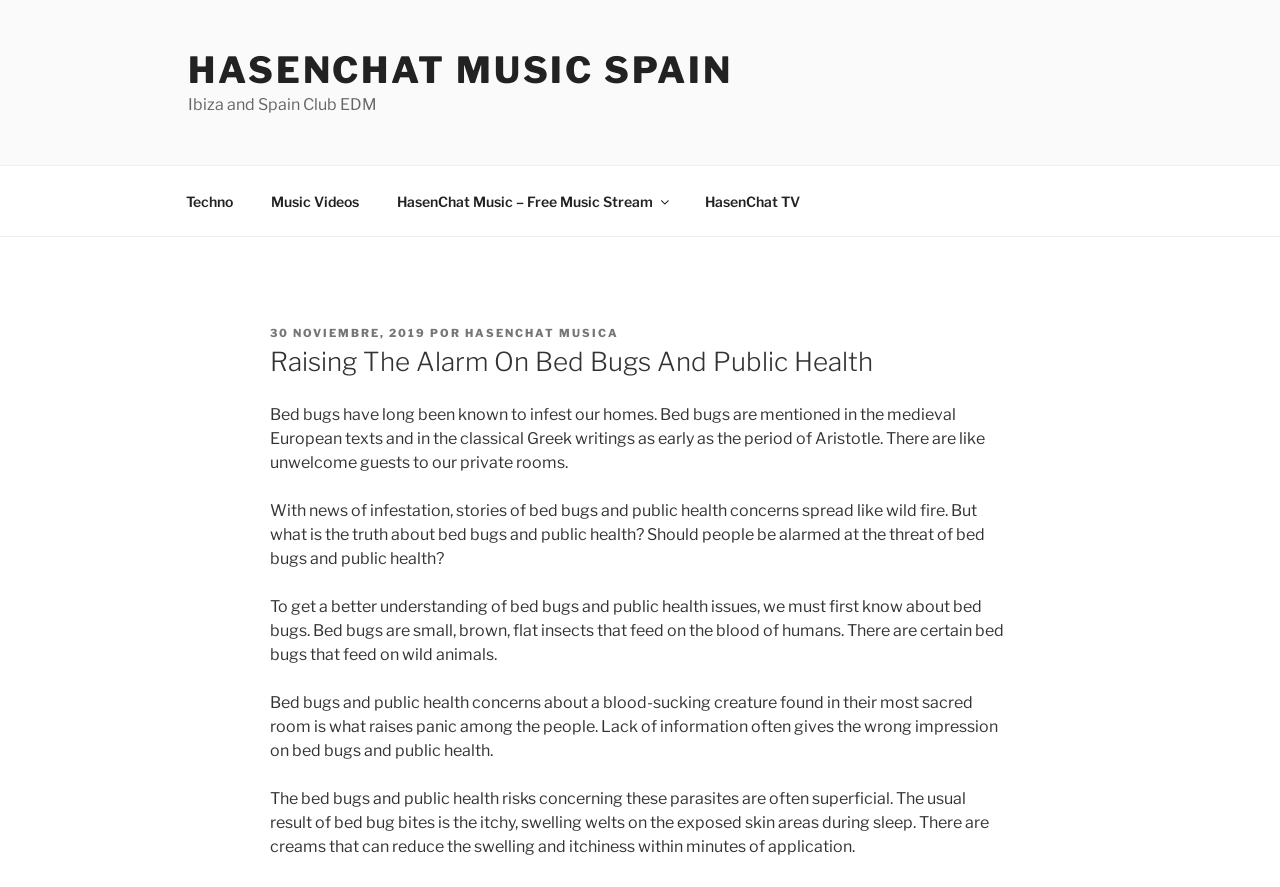When was the article published?
Refer to the image and offer an in-depth and detailed answer to the question.

The article was published on 30 NOVIEMBRE, 2019, as indicated by the link '30 NOVIEMBRE, 2019' in the publication information section.